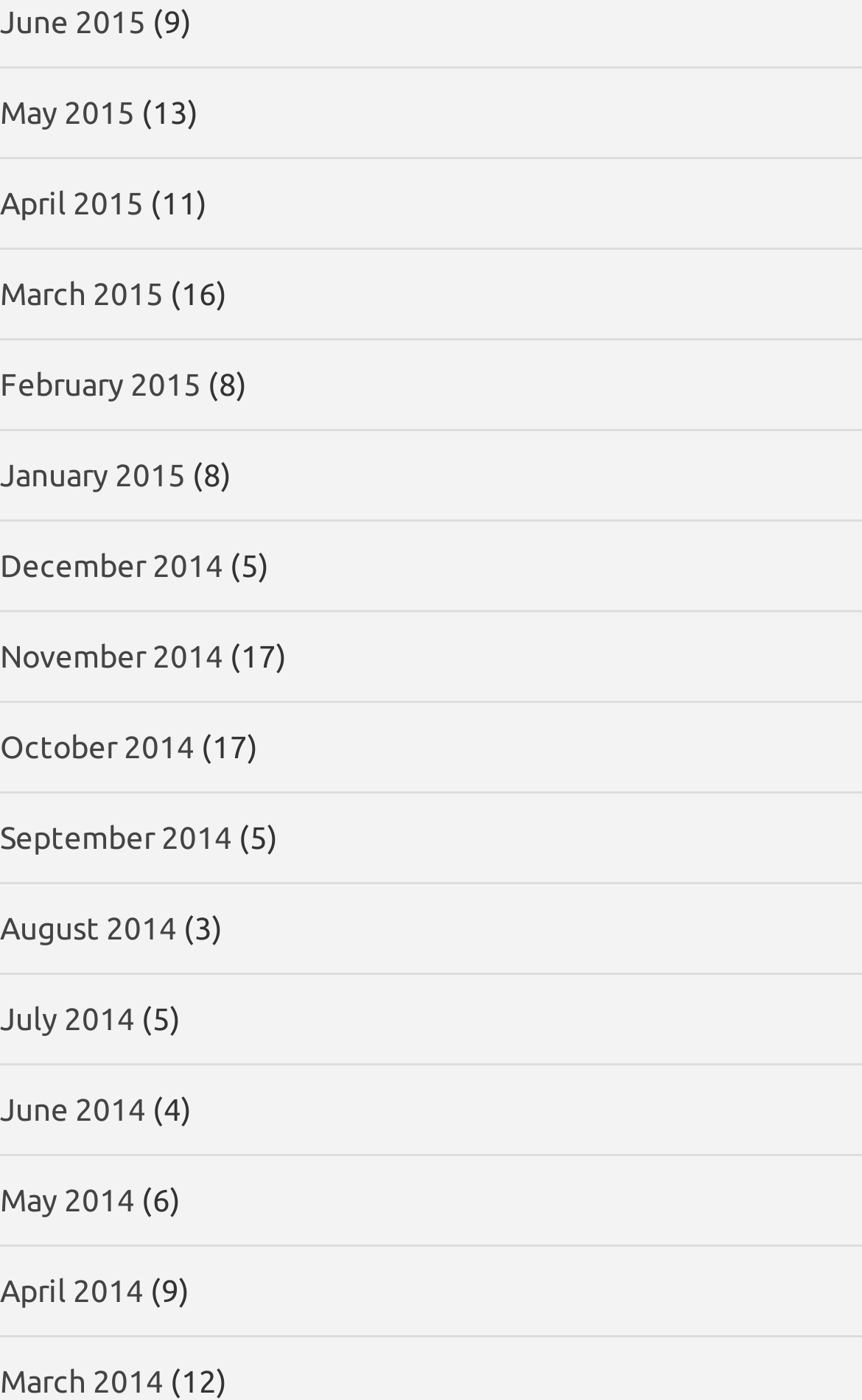Please locate the bounding box coordinates of the region I need to click to follow this instruction: "view April 2015".

[0.0, 0.132, 0.167, 0.158]